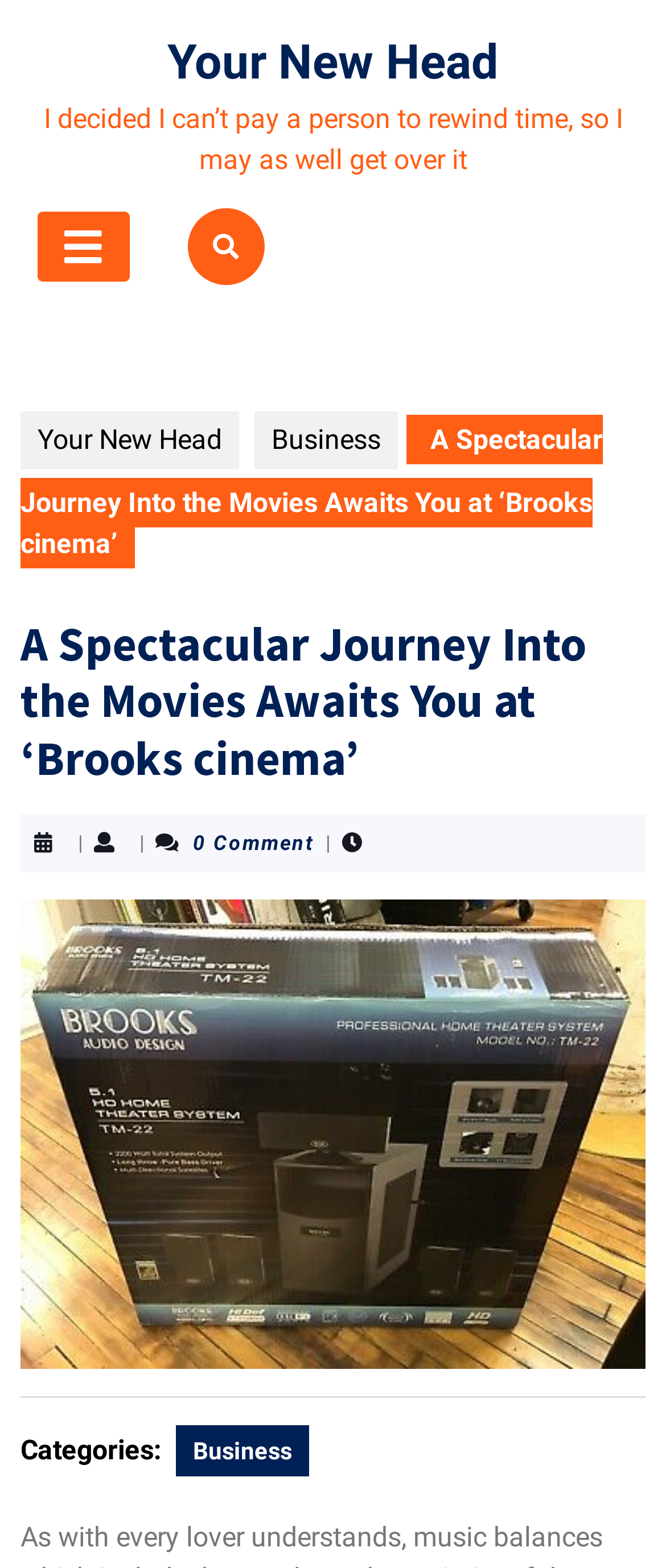What is the type of the image on the post?
Give a detailed and exhaustive answer to the question.

I found an image element with the description 'A Spectacular Journey Into the Movies Awaits You at ‘Brooks cinema’ post thumbnail image', which suggests that the image is a post thumbnail image.